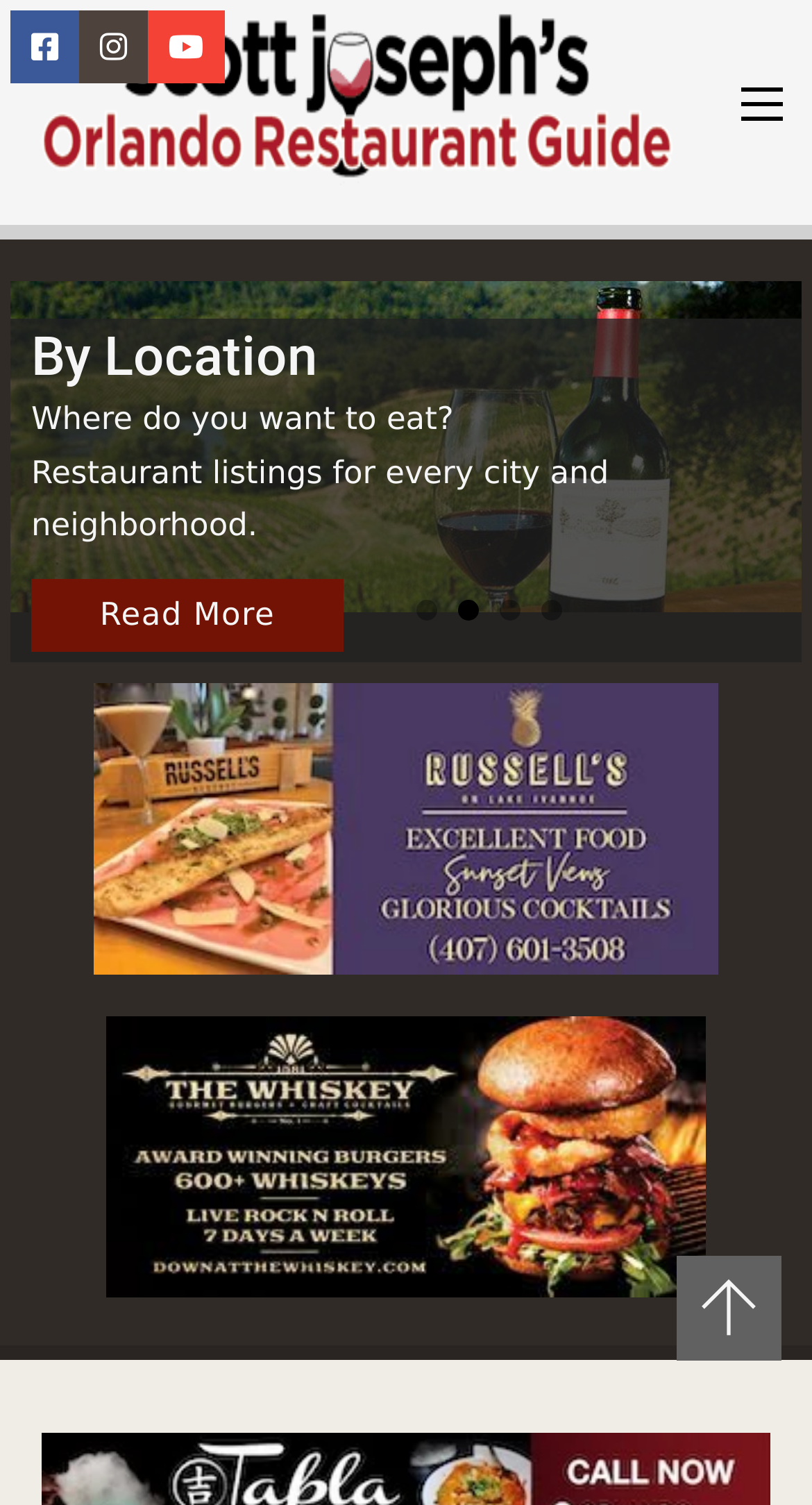Provide an in-depth caption for the contents of the webpage.

The webpage is about the Walt Disney World Swan & Dolphin Food & Wine Classic, an annual event. At the top left, there are three social media links represented by icons. To the right of these icons, there is a long link with no descriptive text. On the top right, there is a mobile menu button.

Below the top section, there is a tab panel with four tabs, currently showing the third tab. The tab panel takes up most of the width of the page. On this tab, there is a heading "Foodster Awards" followed by a paragraph describing the awards as celebrating culinary excellence among Central Florida's independent restaurants. Below this text, there is a "Read More" link.

Above the tab panel, there is a horizontal tab list with four tabs, allowing users to navigate between different slides. The third tab is currently selected.

At the bottom of the page, there are two more links, one above the other, with no descriptive text.